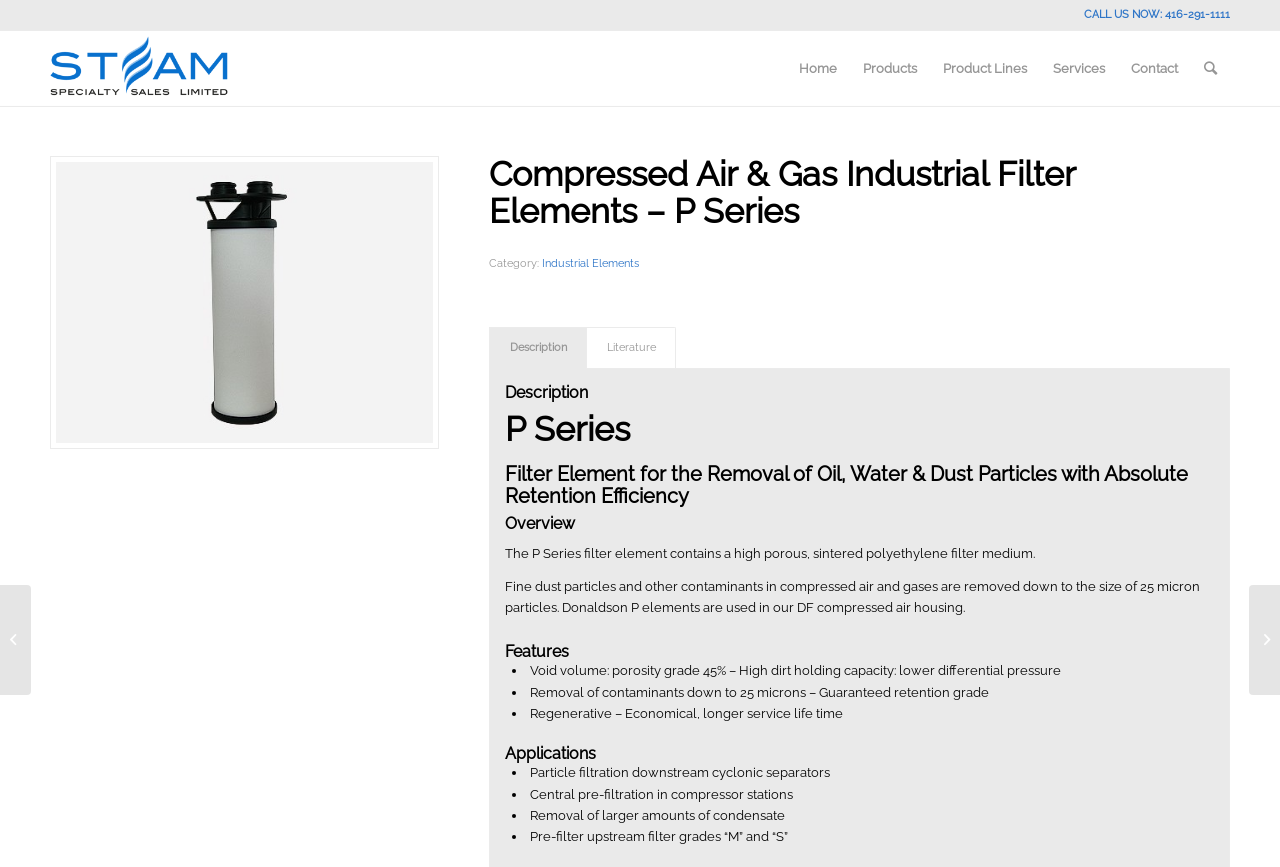Please determine the bounding box coordinates of the clickable area required to carry out the following instruction: "Learn about the features of P Series filter elements". The coordinates must be four float numbers between 0 and 1, represented as [left, top, right, bottom].

[0.395, 0.741, 0.948, 0.762]